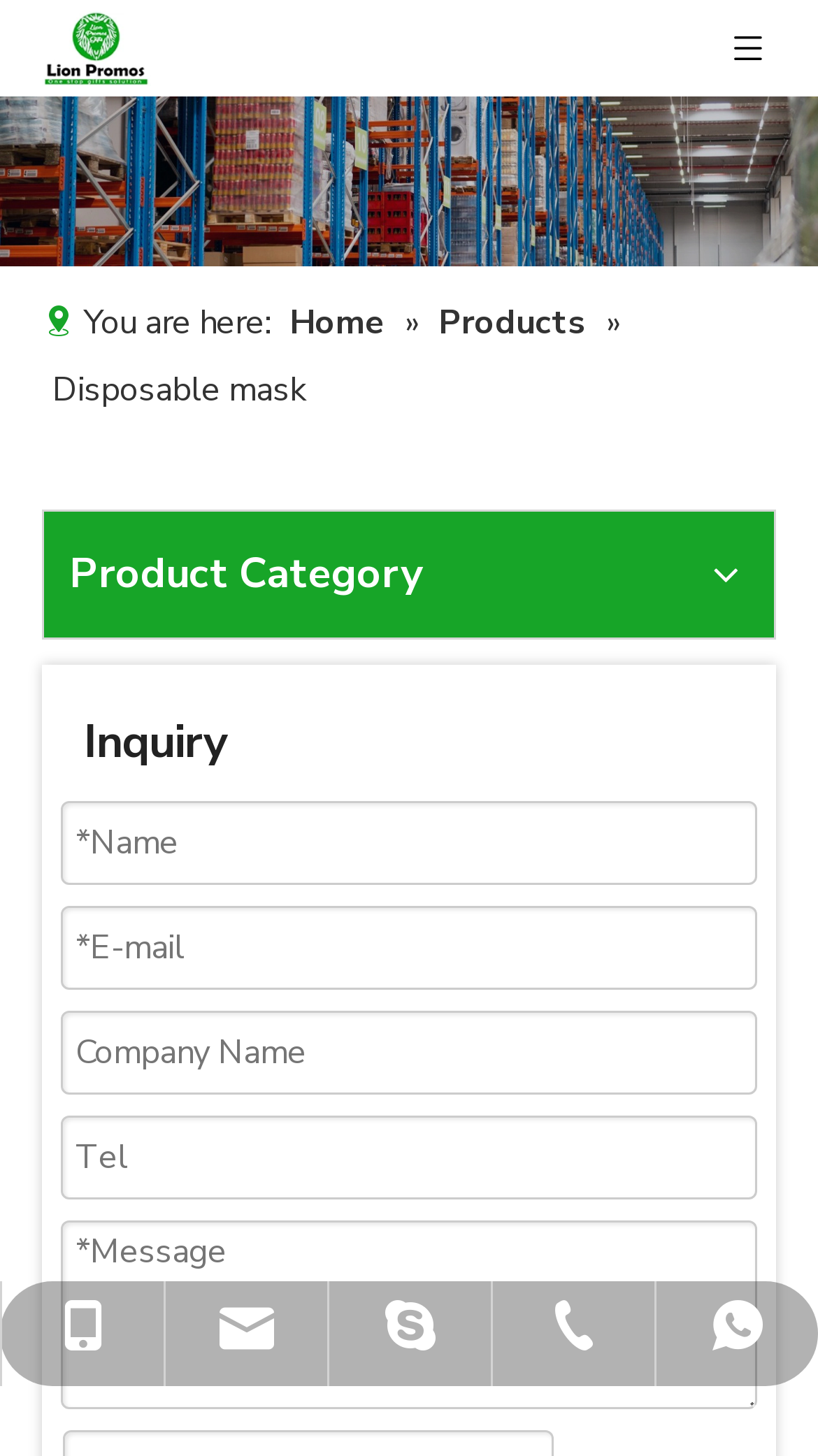What is the contact email?
Using the screenshot, give a one-word or short phrase answer.

sales@lionpromos.com